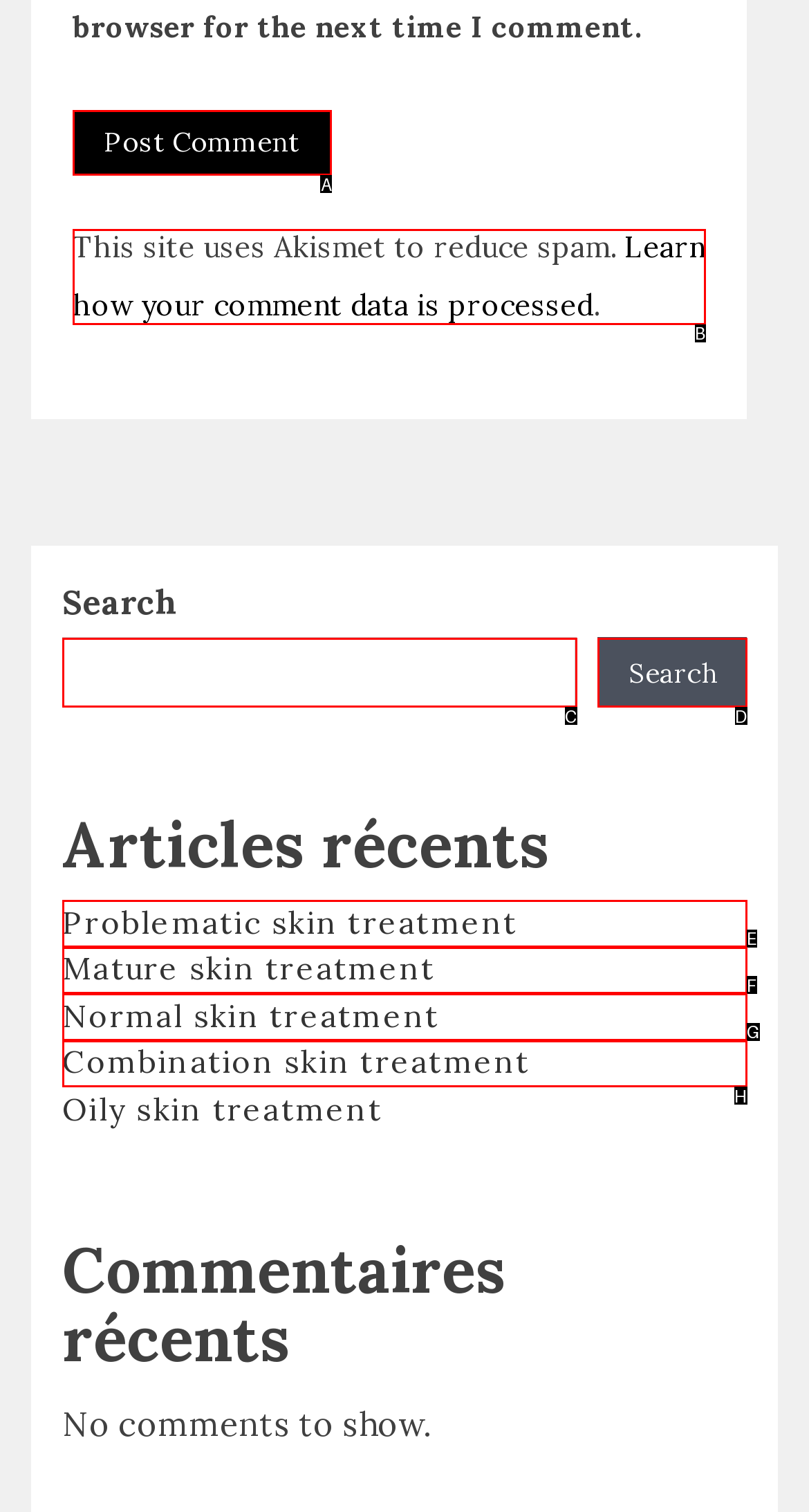Identify which HTML element to click to fulfill the following task: Post a comment. Provide your response using the letter of the correct choice.

A